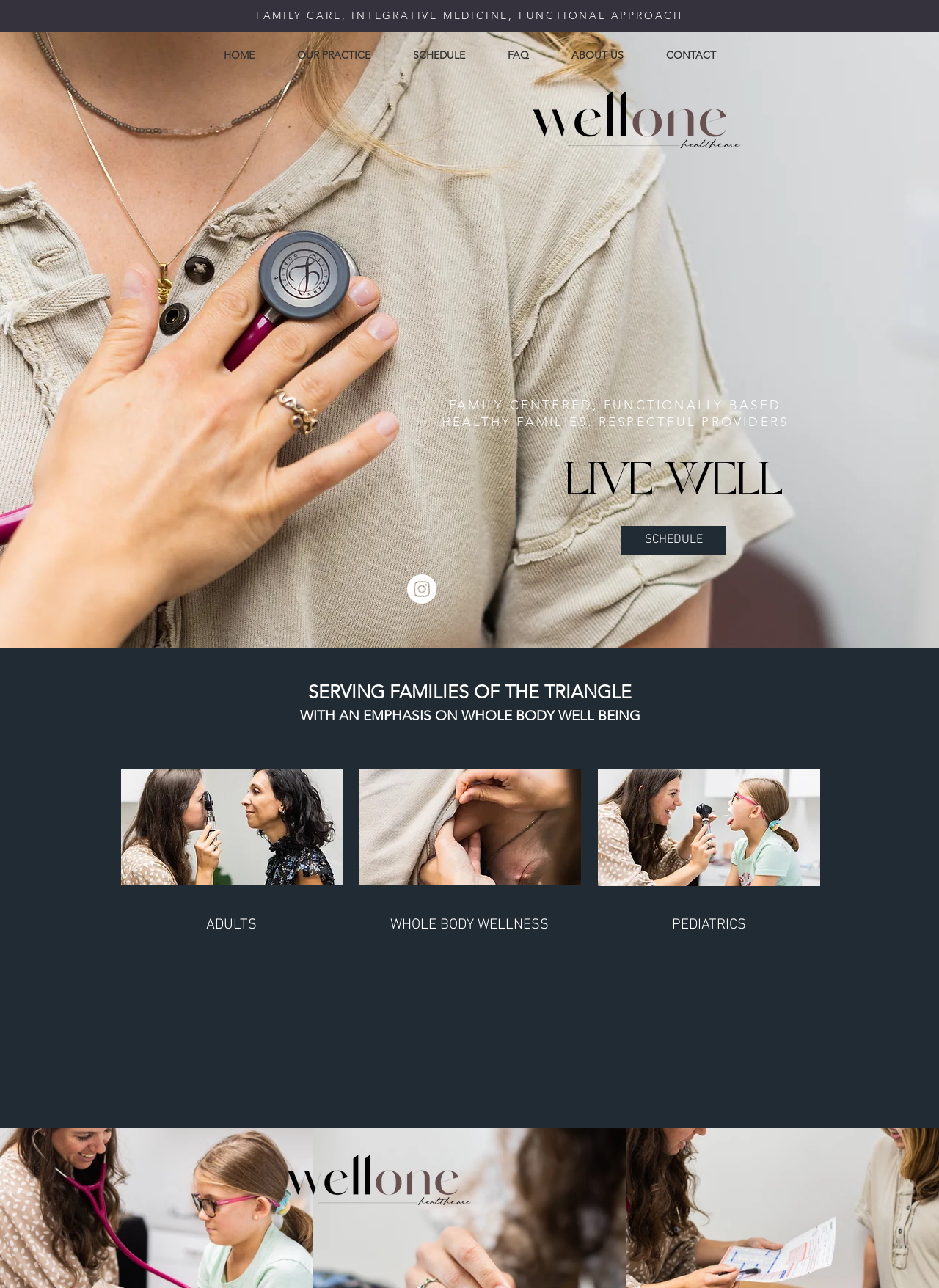Please determine the bounding box coordinates of the element to click on in order to accomplish the following task: "Click SCHEDULE". Ensure the coordinates are four float numbers ranging from 0 to 1, i.e., [left, top, right, bottom].

[0.662, 0.408, 0.773, 0.431]